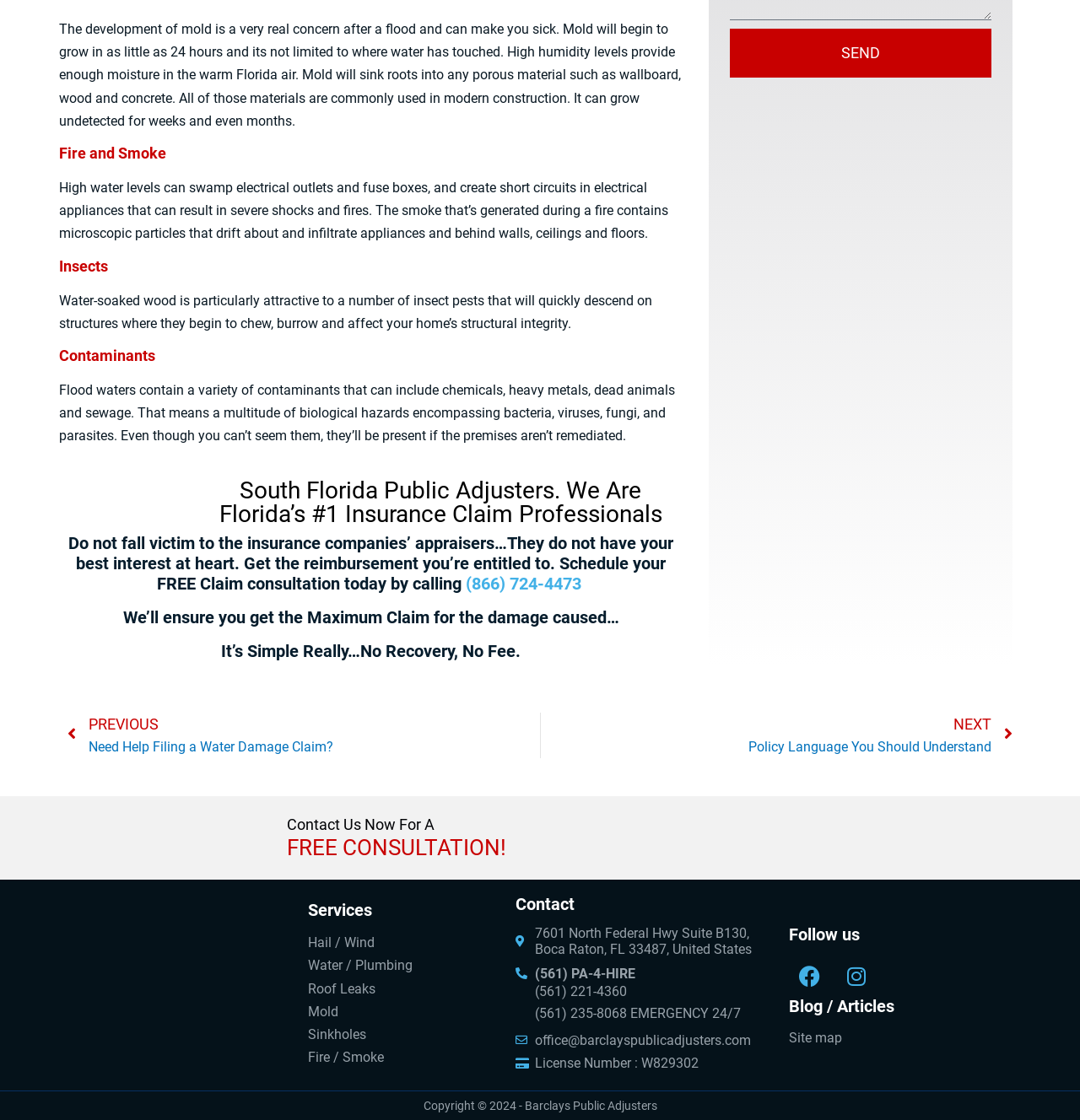Find the bounding box of the element with the following description: "Services". The coordinates must be four float numbers between 0 and 1, formatted as [left, top, right, bottom].

[0.285, 0.804, 0.345, 0.822]